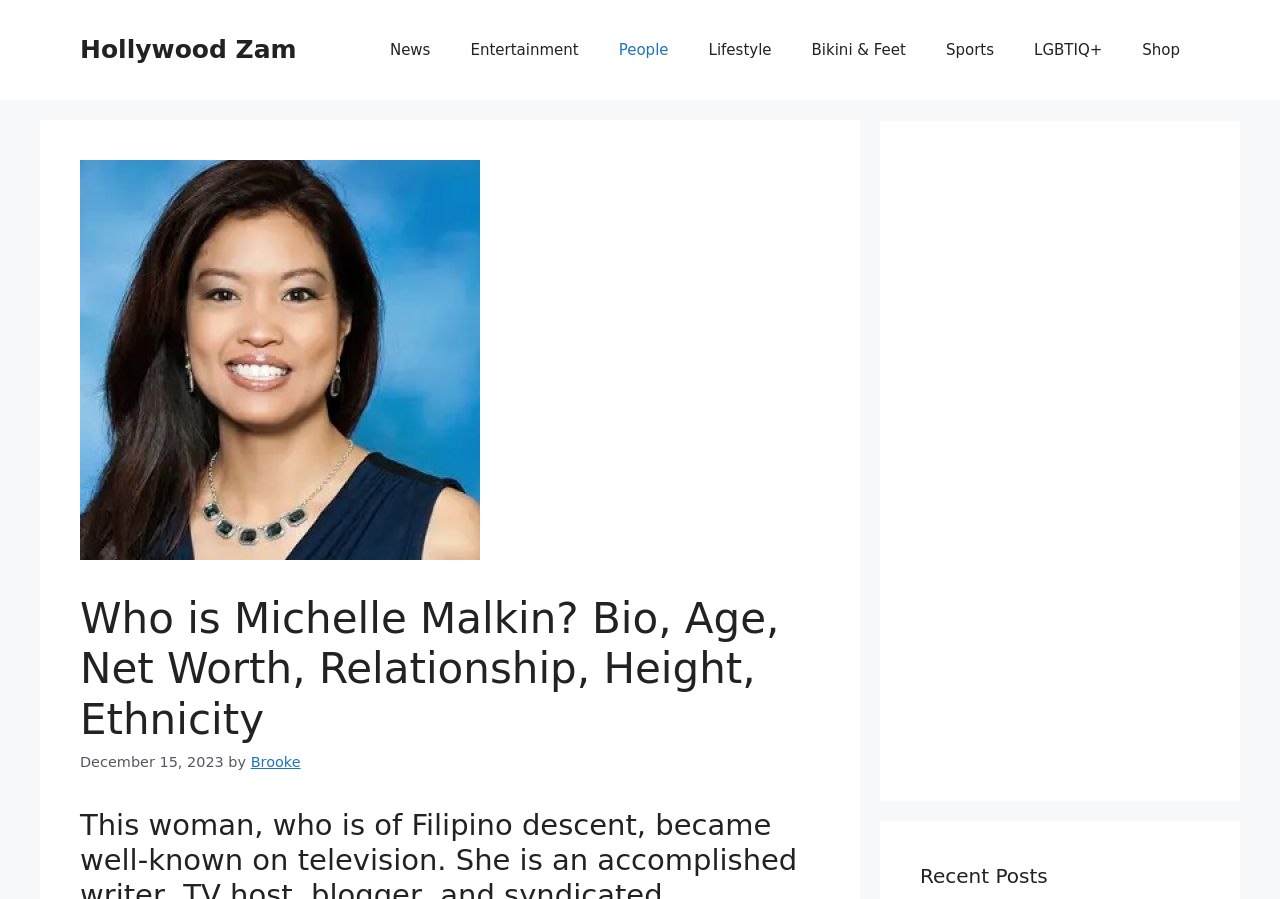Give a one-word or short-phrase answer to the following question: 
What is the name of the website?

Hollywood Zam